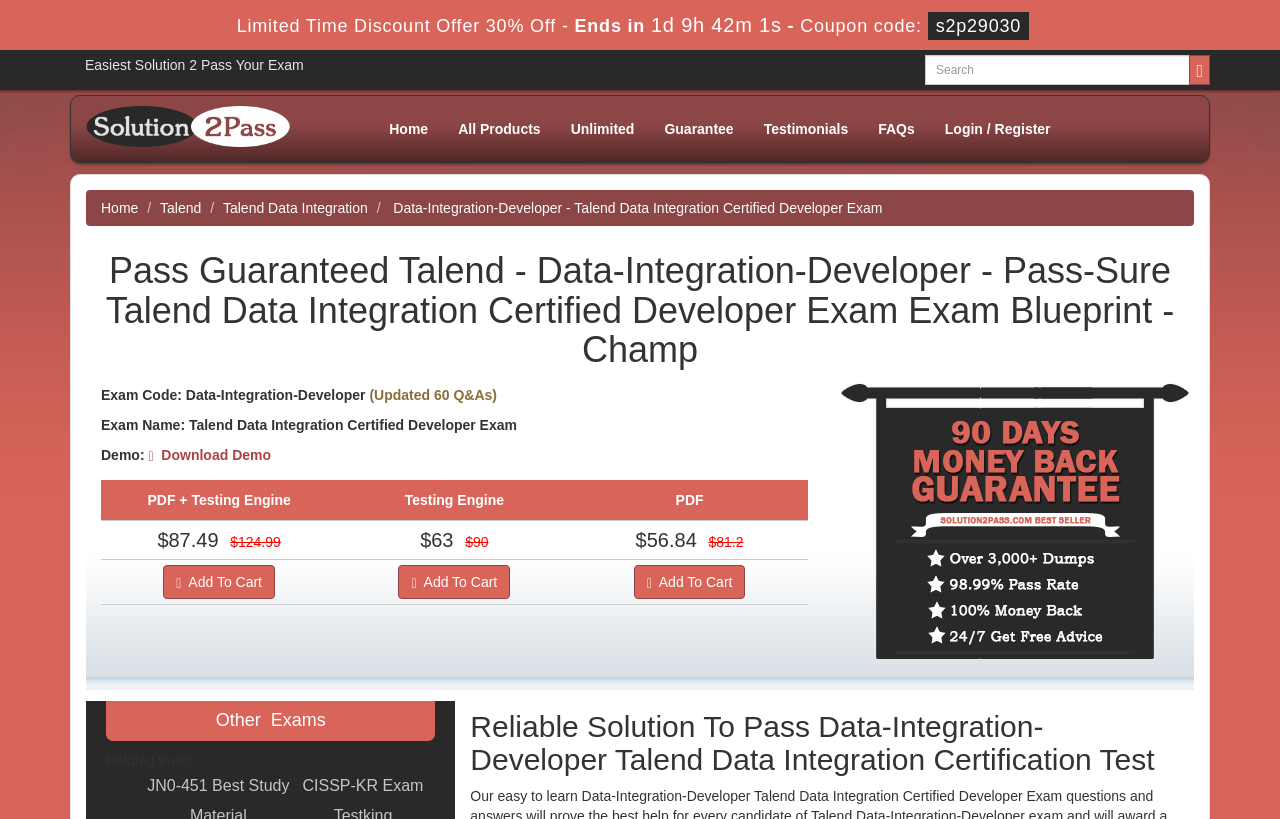Pinpoint the bounding box coordinates of the clickable element to carry out the following instruction: "Search for a product."

[0.723, 0.067, 0.93, 0.104]